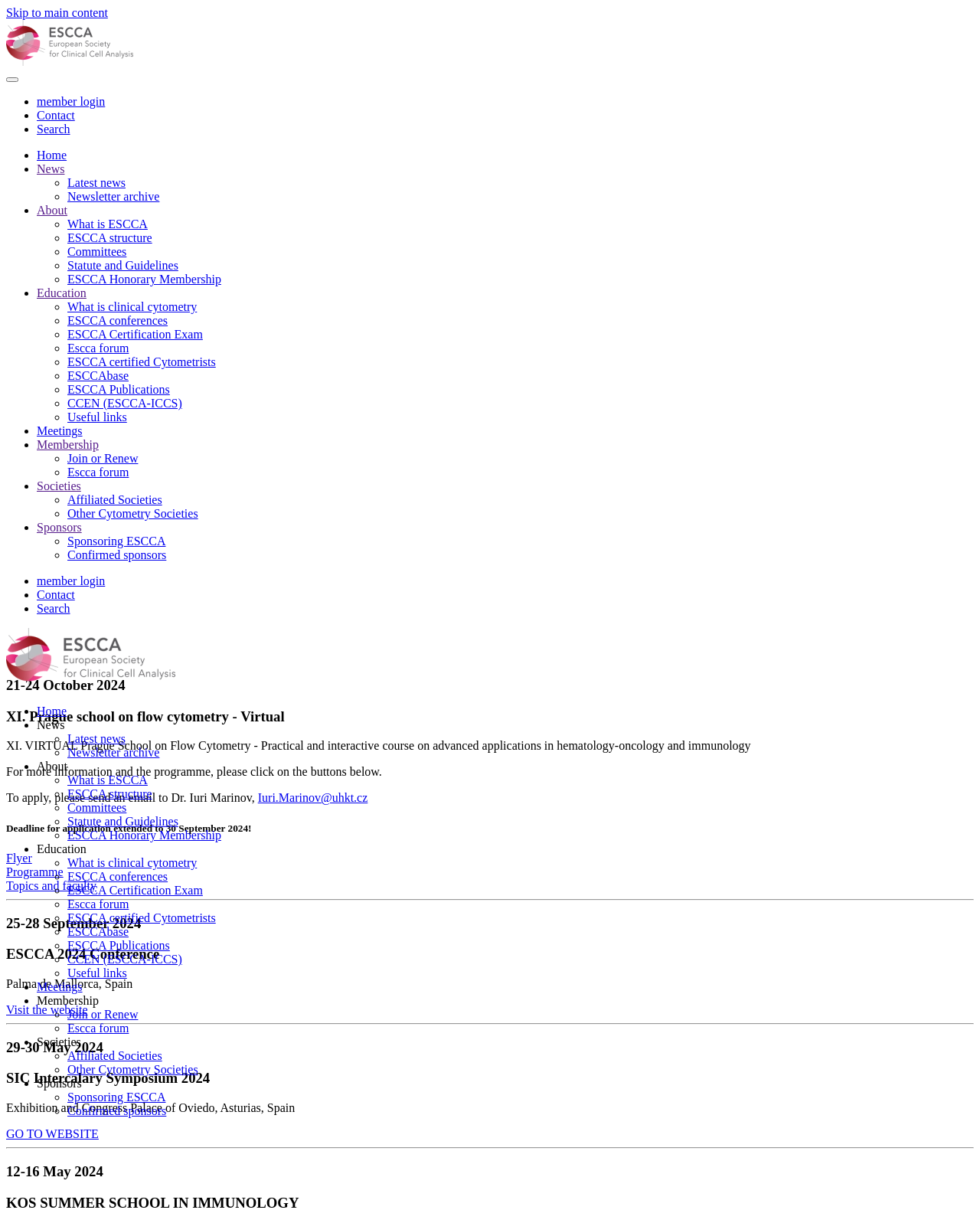What type of professionals are likely to be interested in this website?
Please answer the question as detailed as possible based on the image.

Based on the webpage content, which includes links to 'What is clinical cytometry', 'ESCCA conferences', and 'ESCCA Certification Exam', I can infer that the website is related to clinical cytometry and is likely to be of interest to professionals in this field.